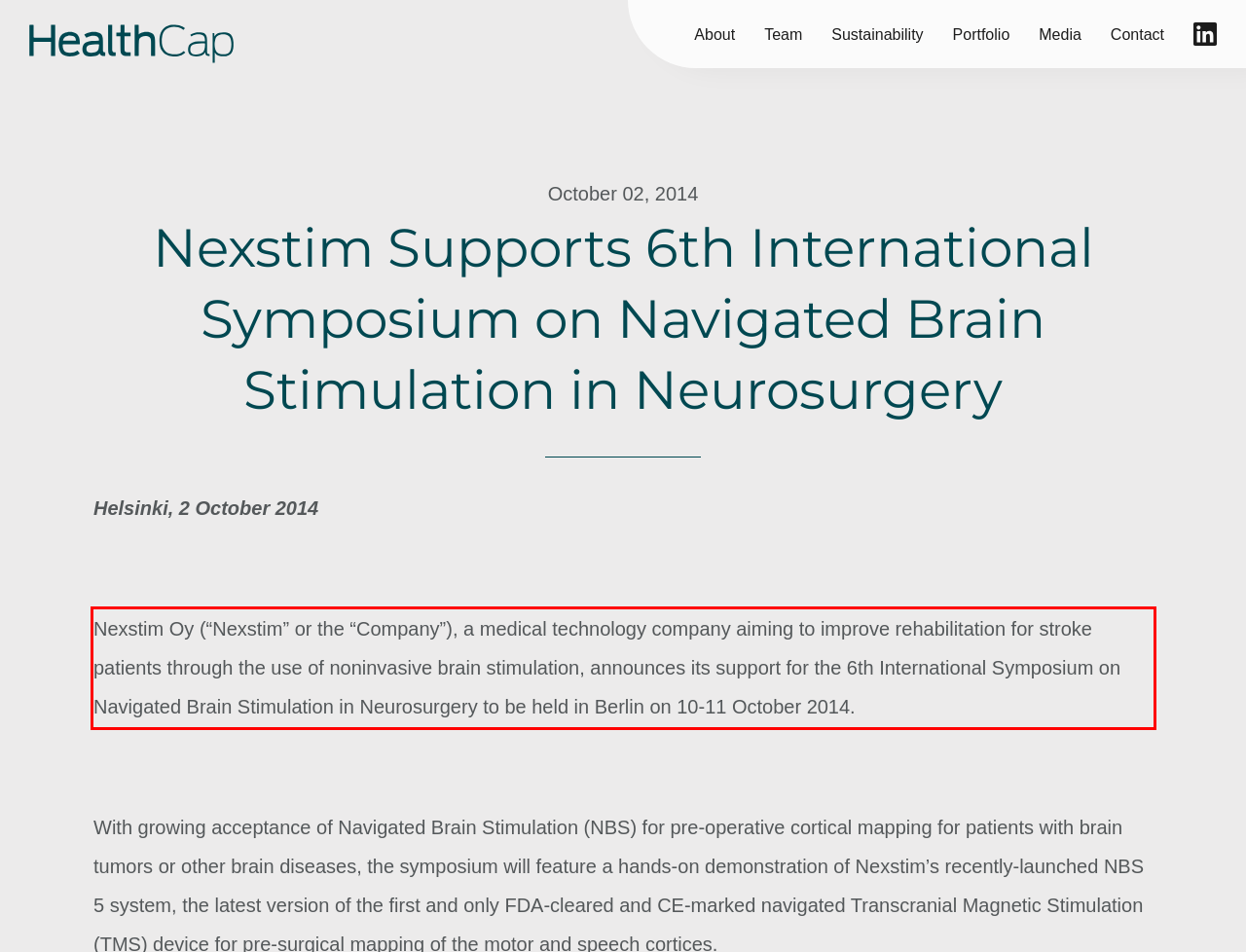Inspect the webpage screenshot that has a red bounding box and use OCR technology to read and display the text inside the red bounding box.

Nexstim Oy (“Nexstim” or the “Company”), a medical technology company aiming to improve rehabilitation for stroke patients through the use of noninvasive brain stimulation, announces its support for the 6th International Symposium on Navigated Brain Stimulation in Neurosurgery to be held in Berlin on 10-11 October 2014.